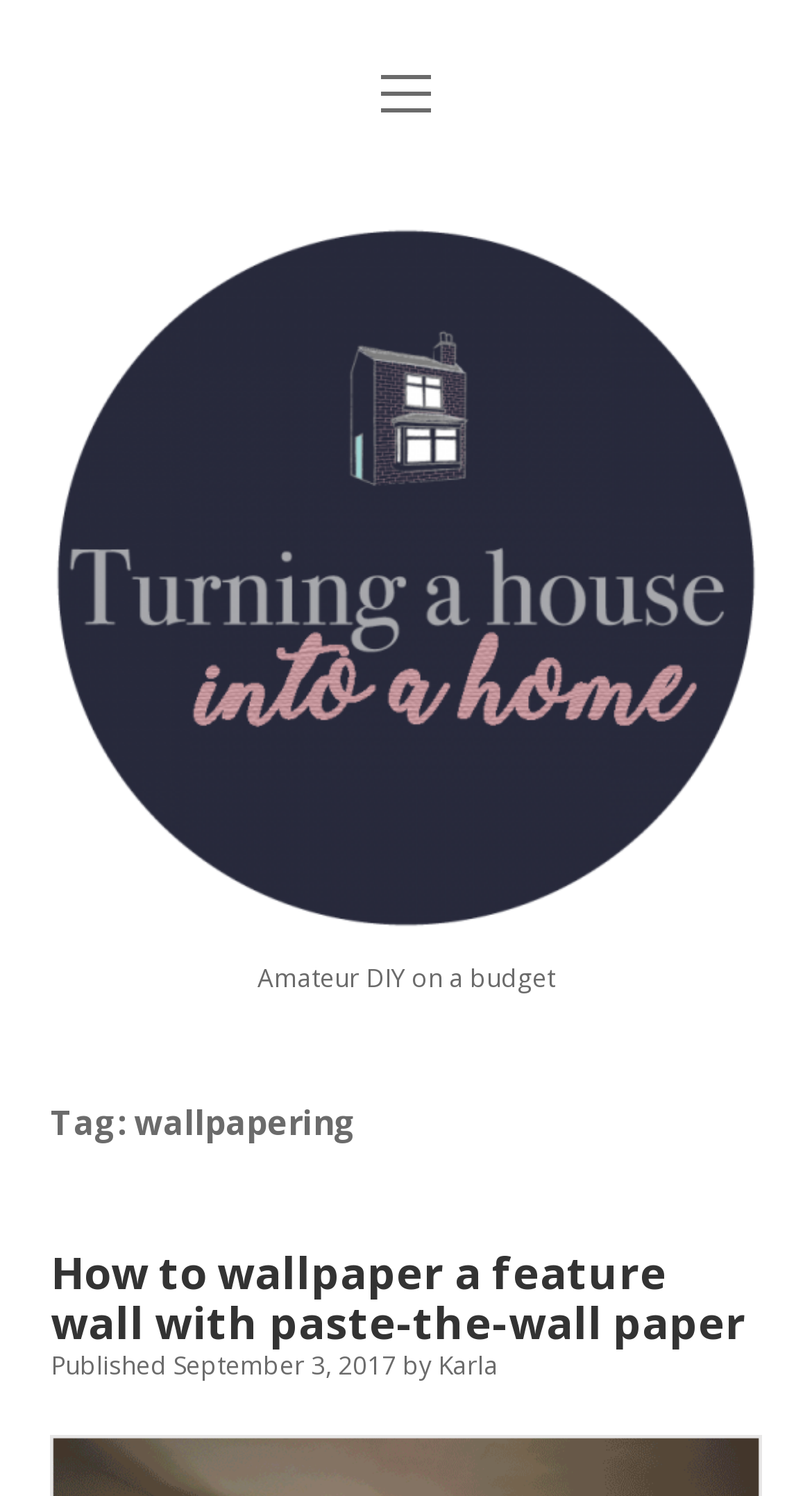Identify the bounding box coordinates of the clickable region required to complete the instruction: "open menu". The coordinates should be given as four float numbers within the range of 0 and 1, i.e., [left, top, right, bottom].

[0.469, 0.05, 0.531, 0.082]